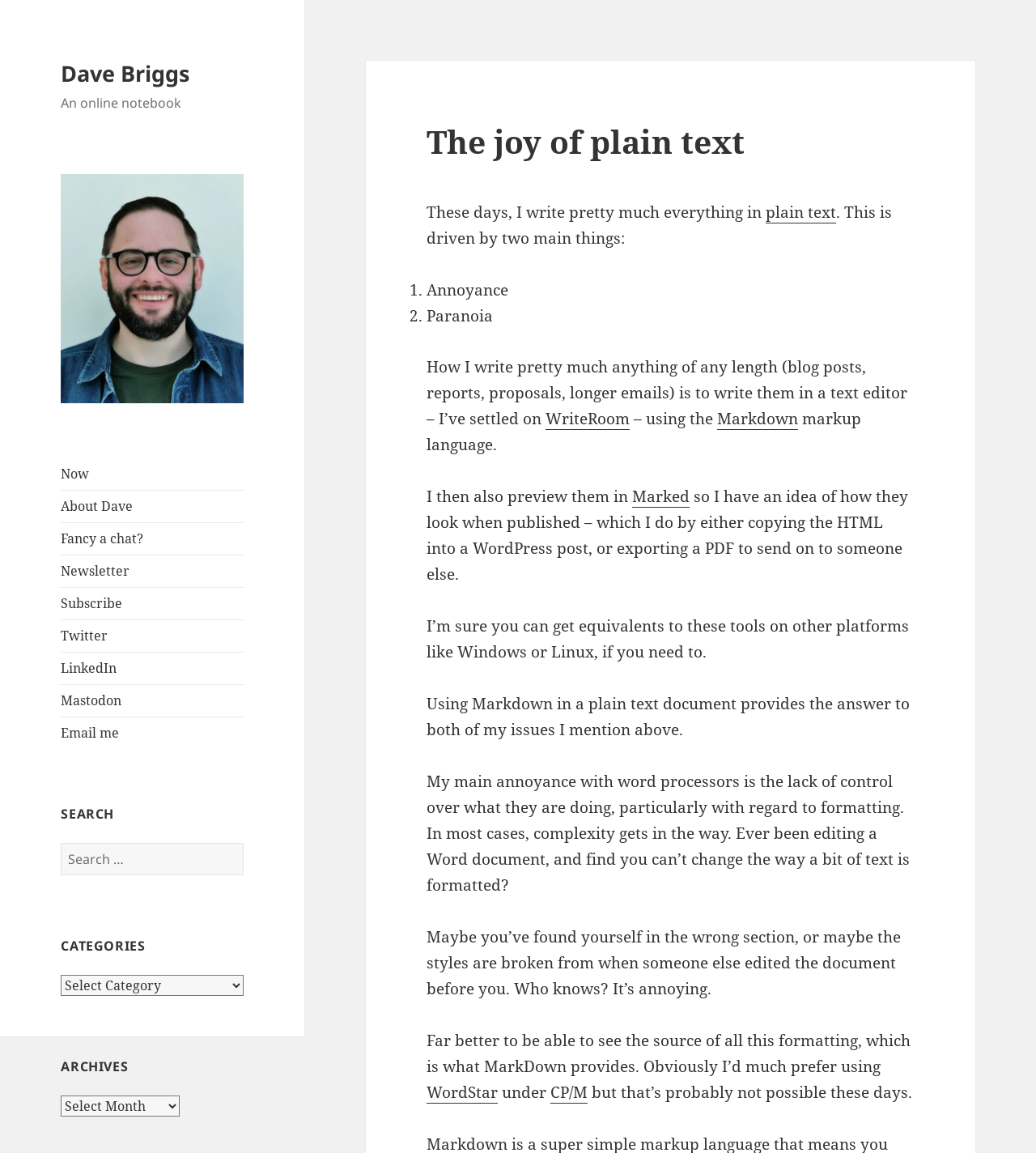Please identify the bounding box coordinates of the area I need to click to accomplish the following instruction: "Subscribe to the newsletter".

[0.059, 0.516, 0.118, 0.531]